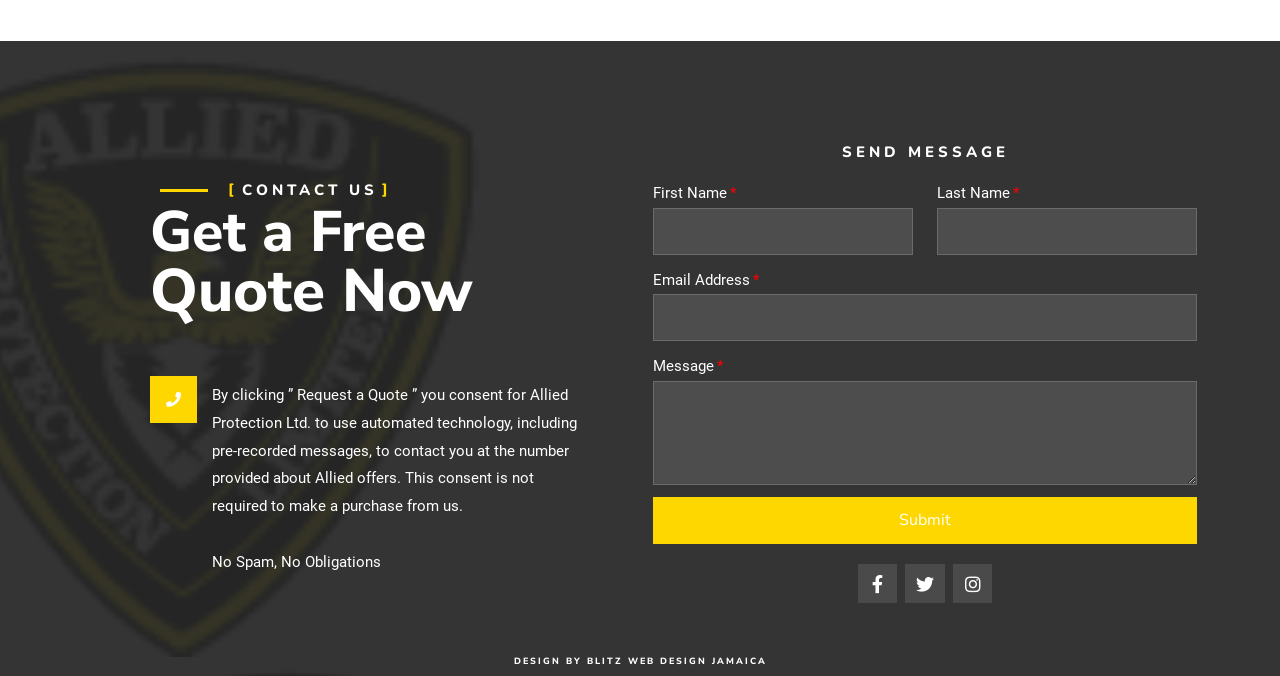Find the bounding box coordinates for the element that must be clicked to complete the instruction: "Type message". The coordinates should be four float numbers between 0 and 1, indicated as [left, top, right, bottom].

[0.51, 0.564, 0.935, 0.717]